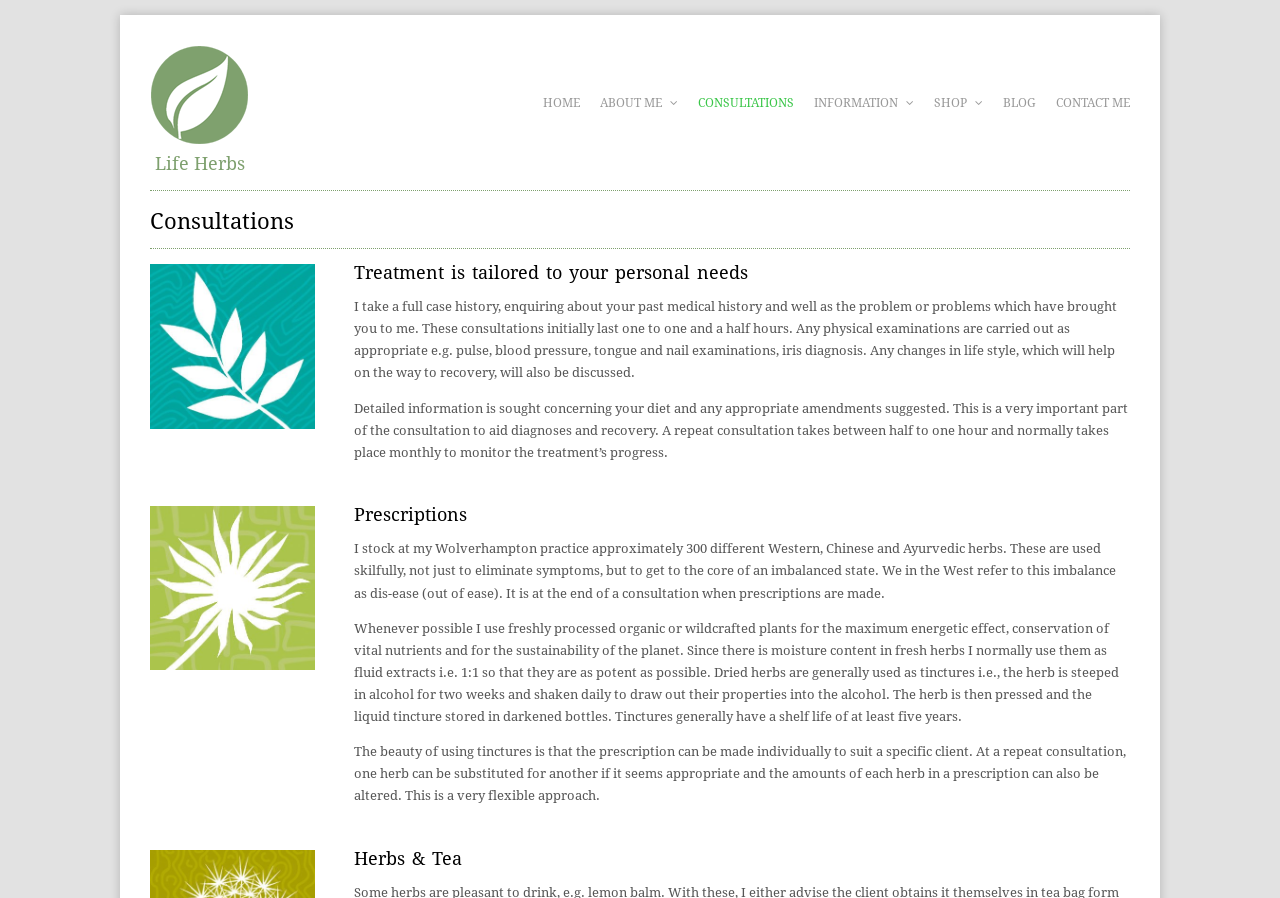Answer with a single word or phrase: 
What type of herbs are used in the prescriptions?

Western, Chinese, and Ayurvedic